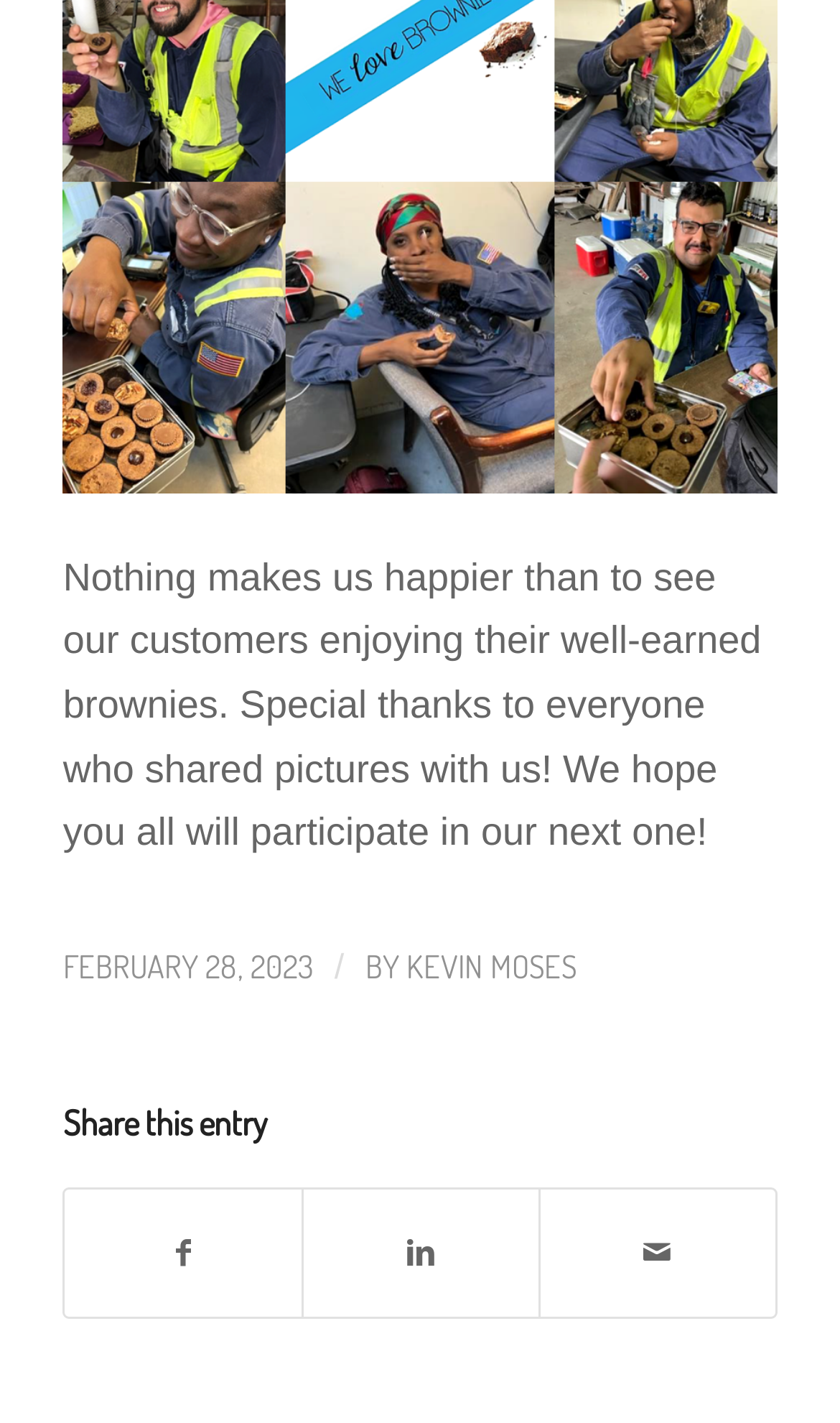Who is the author of the entry? Using the information from the screenshot, answer with a single word or phrase.

KEVIN MOSES